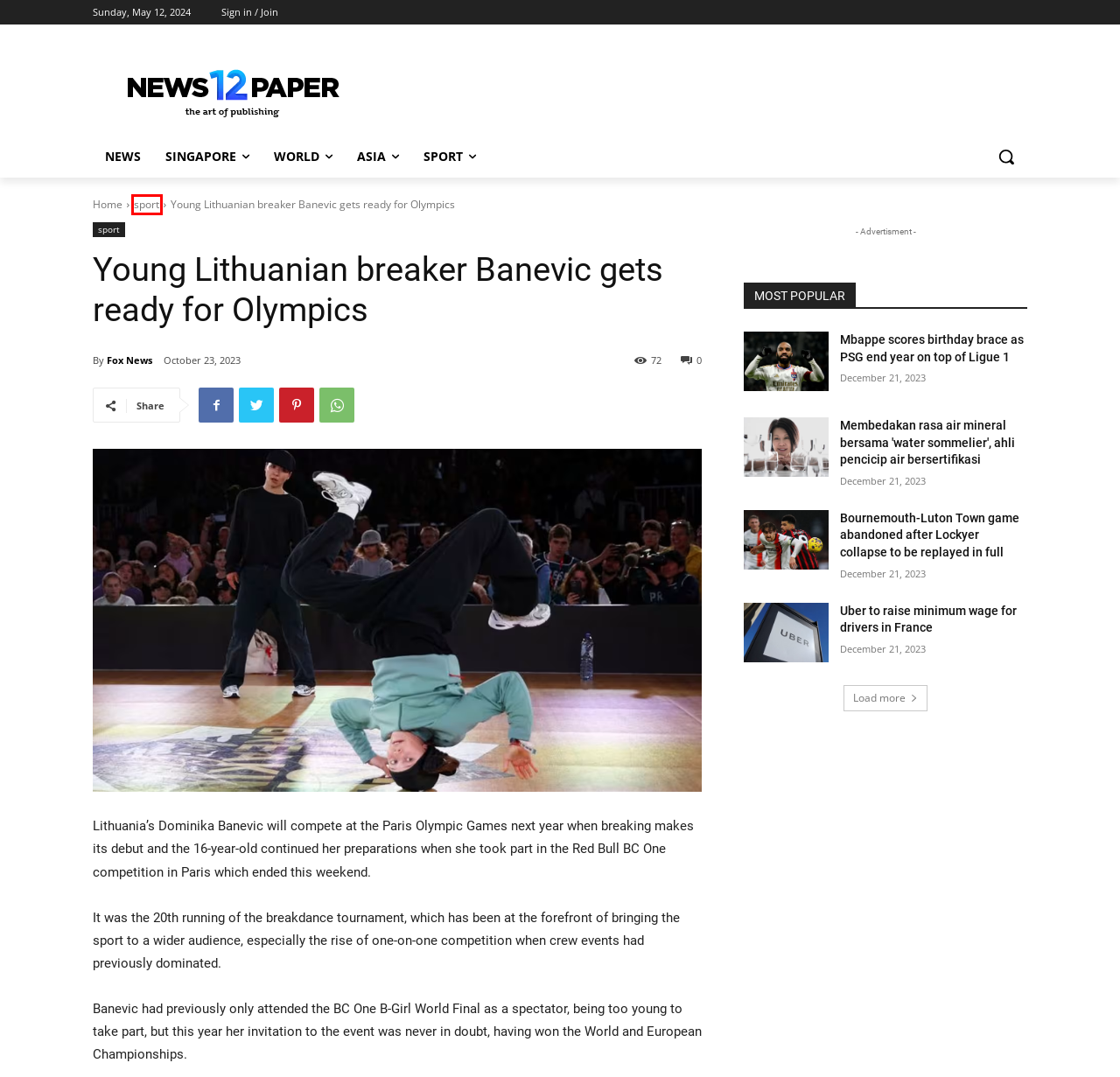Examine the screenshot of the webpage, noting the red bounding box around a UI element. Pick the webpage description that best matches the new page after the element in the red bounding box is clicked. Here are the candidates:
A. Foxconn faces tax audit, land use probe, Chinese state media reports | NEWS
B. Membedakan rasa air mineral bersama 'water sommelier', ahli pencicip air bersertifikasi | NEWS
C. Bournemouth-Luton Town game abandoned after Lockyer collapse to be replayed in full | NEWS
D. Mbappe scores birthday brace as PSG end year on top of Ligue 1 | NEWS
E. Uber to raise minimum wage for drivers in France | NEWS
F. Tennis governing bodies aim to combat online abuse of players | NEWS
G. Fox News | NEWS
H. sport | NEWS

H